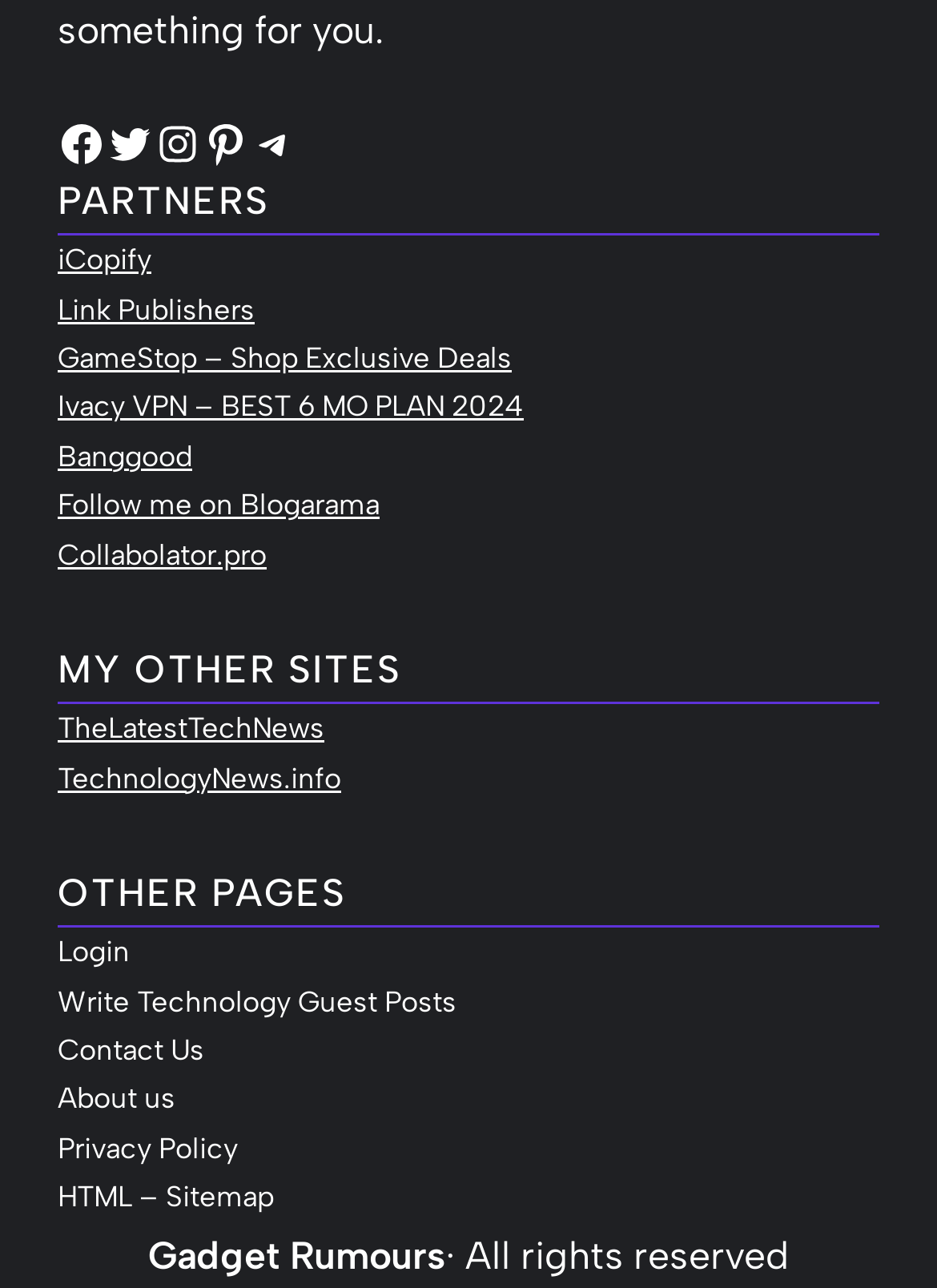Can you give a detailed response to the following question using the information from the image? What is the last link listed on the webpage?

The last link listed on the webpage is 'HTML – Sitemap', which is indicated by the link element with bounding box coordinates [0.062, 0.911, 0.292, 0.949].